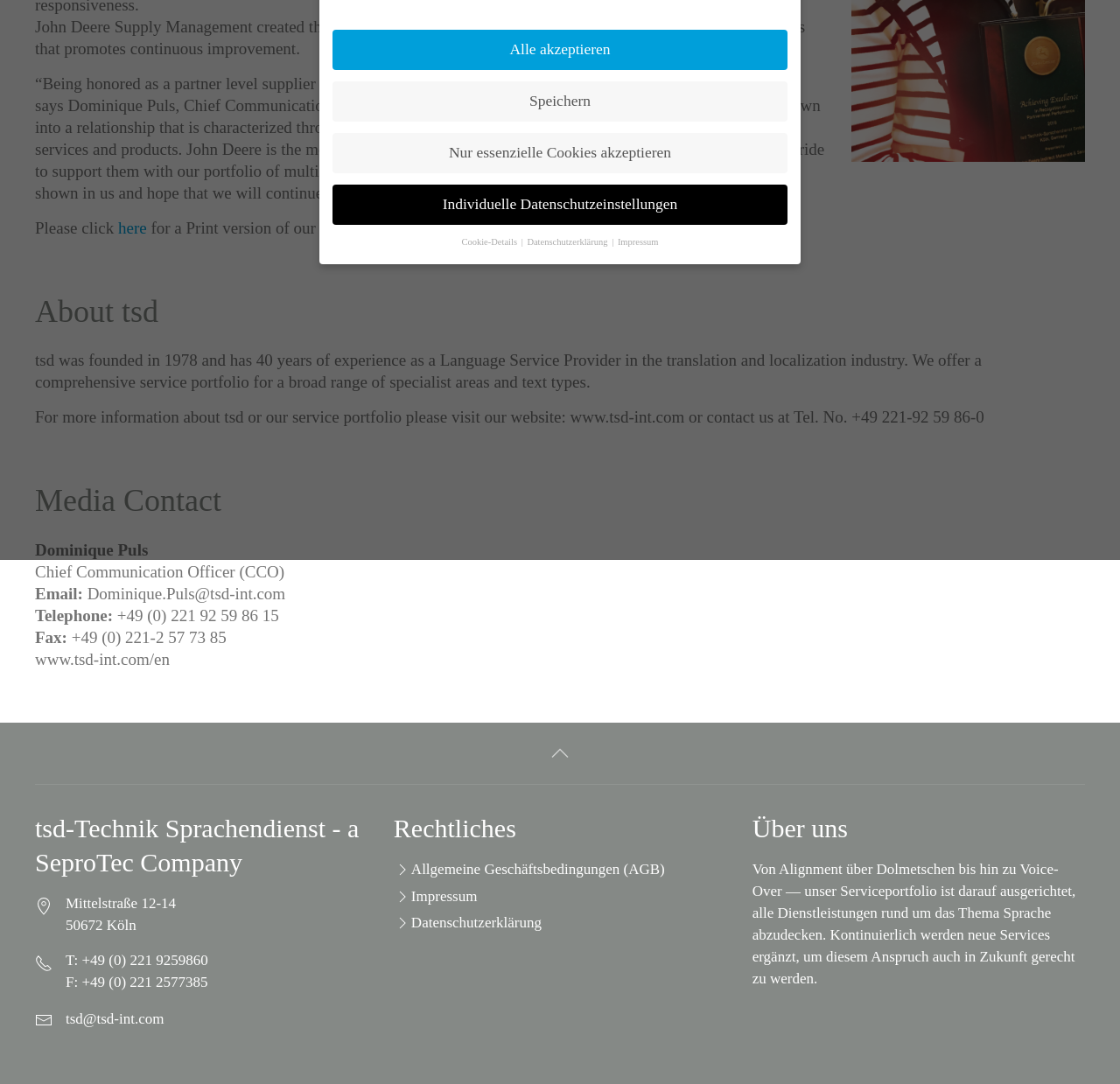Using the element description Nur essenzielle Cookies akzeptieren, predict the bounding box coordinates for the UI element. Provide the coordinates in (top-left x, top-left y, bottom-right x, bottom-right y) format with values ranging from 0 to 1.

[0.297, 0.123, 0.703, 0.16]